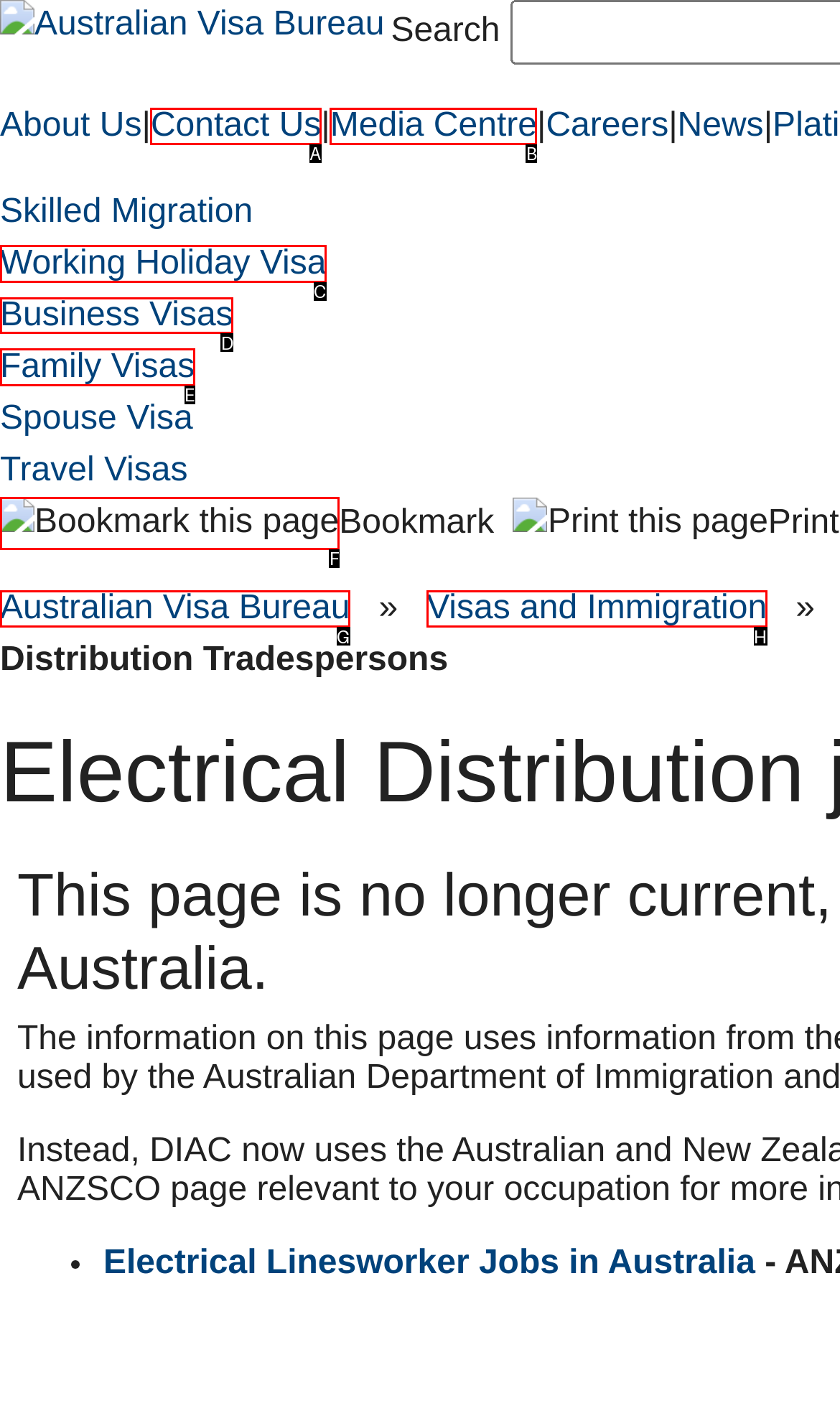Identify which lettered option to click to carry out the task: Bookmark this page. Provide the letter as your answer.

F